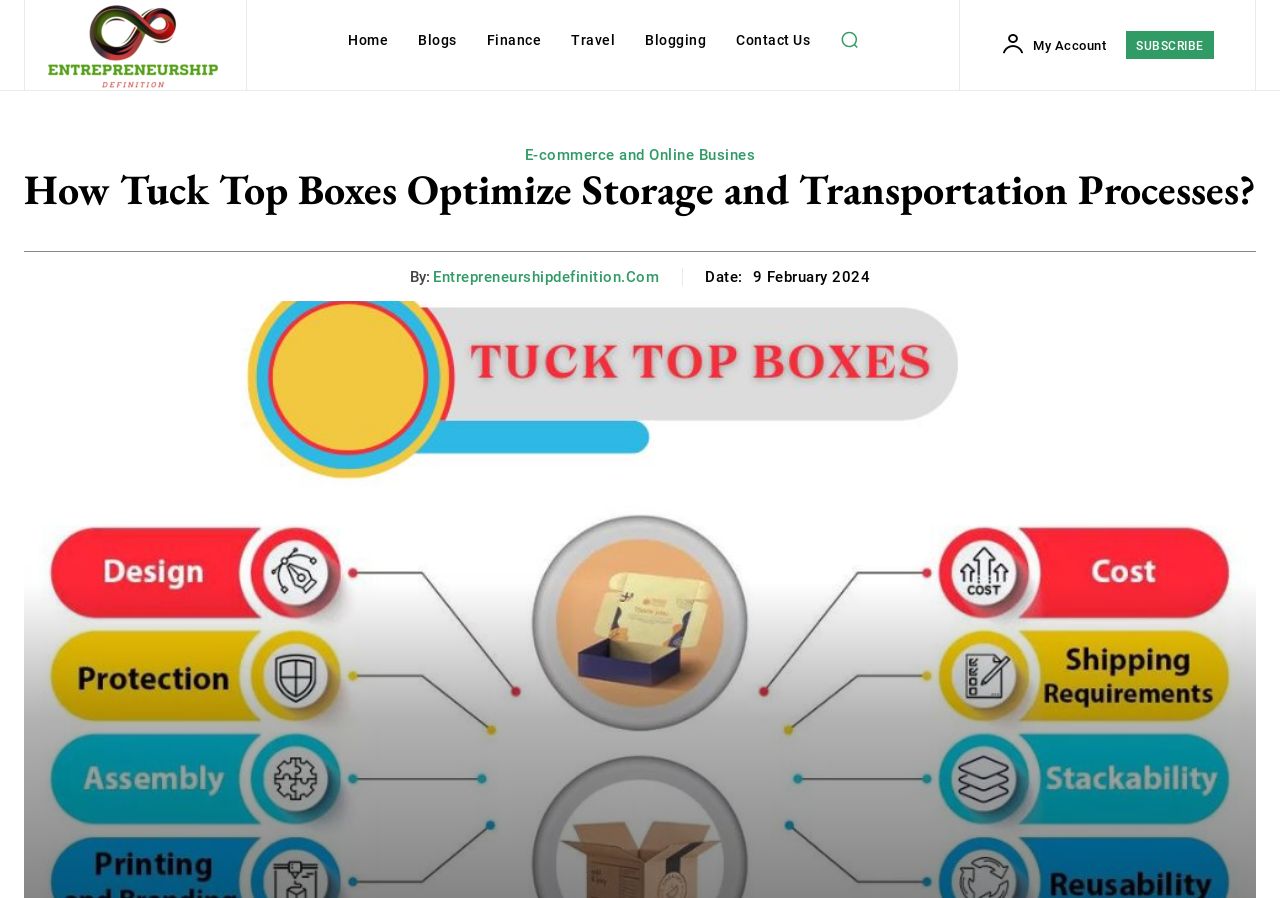Please identify the bounding box coordinates of where to click in order to follow the instruction: "search for something".

[0.648, 0.023, 0.678, 0.065]